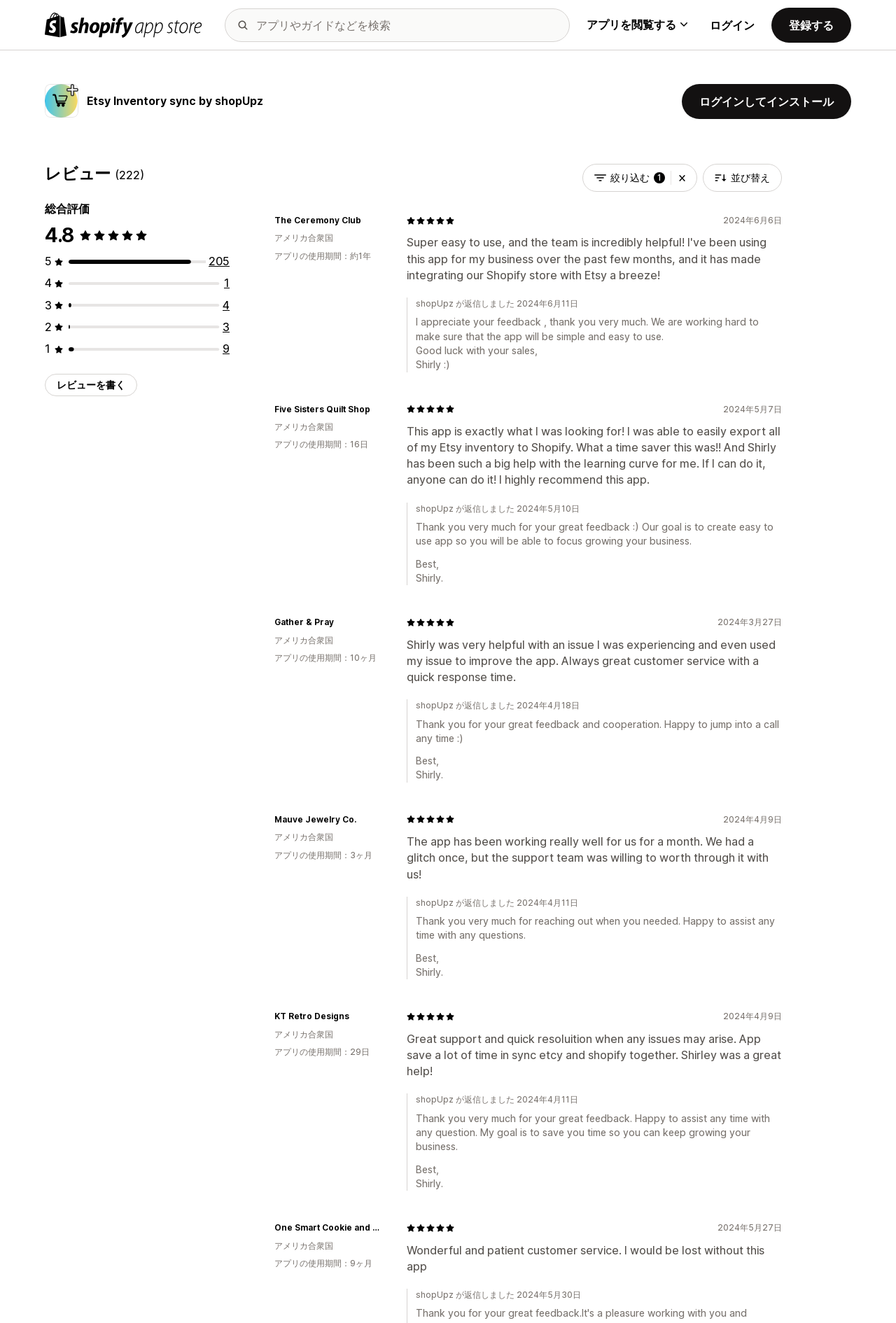Please find and provide the title of the webpage.

Etsy Inventory sync by shopUpz